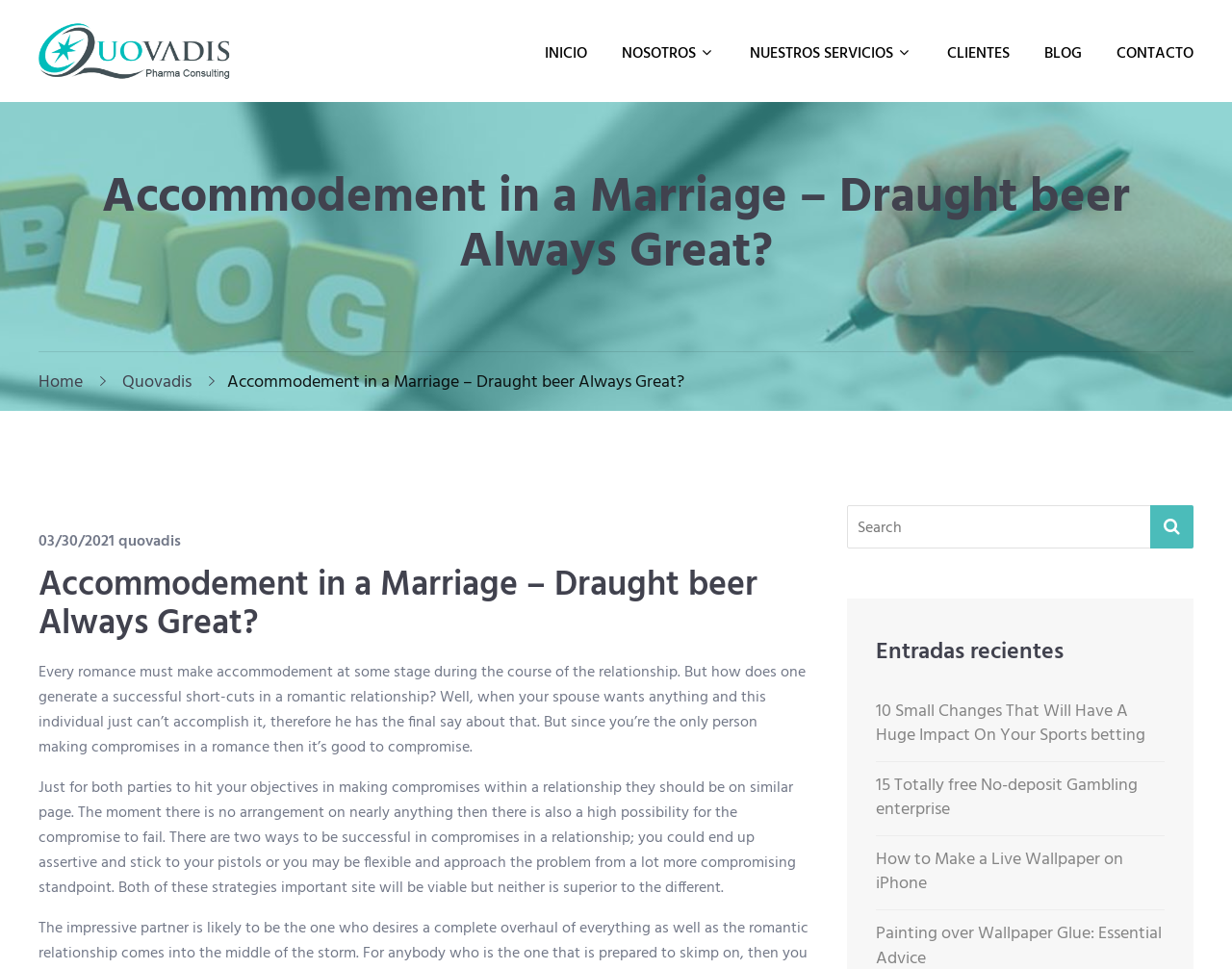Could you find the bounding box coordinates of the clickable area to complete this instruction: "Visit the 'NOSOTROS' page"?

[0.492, 0.0, 0.593, 0.105]